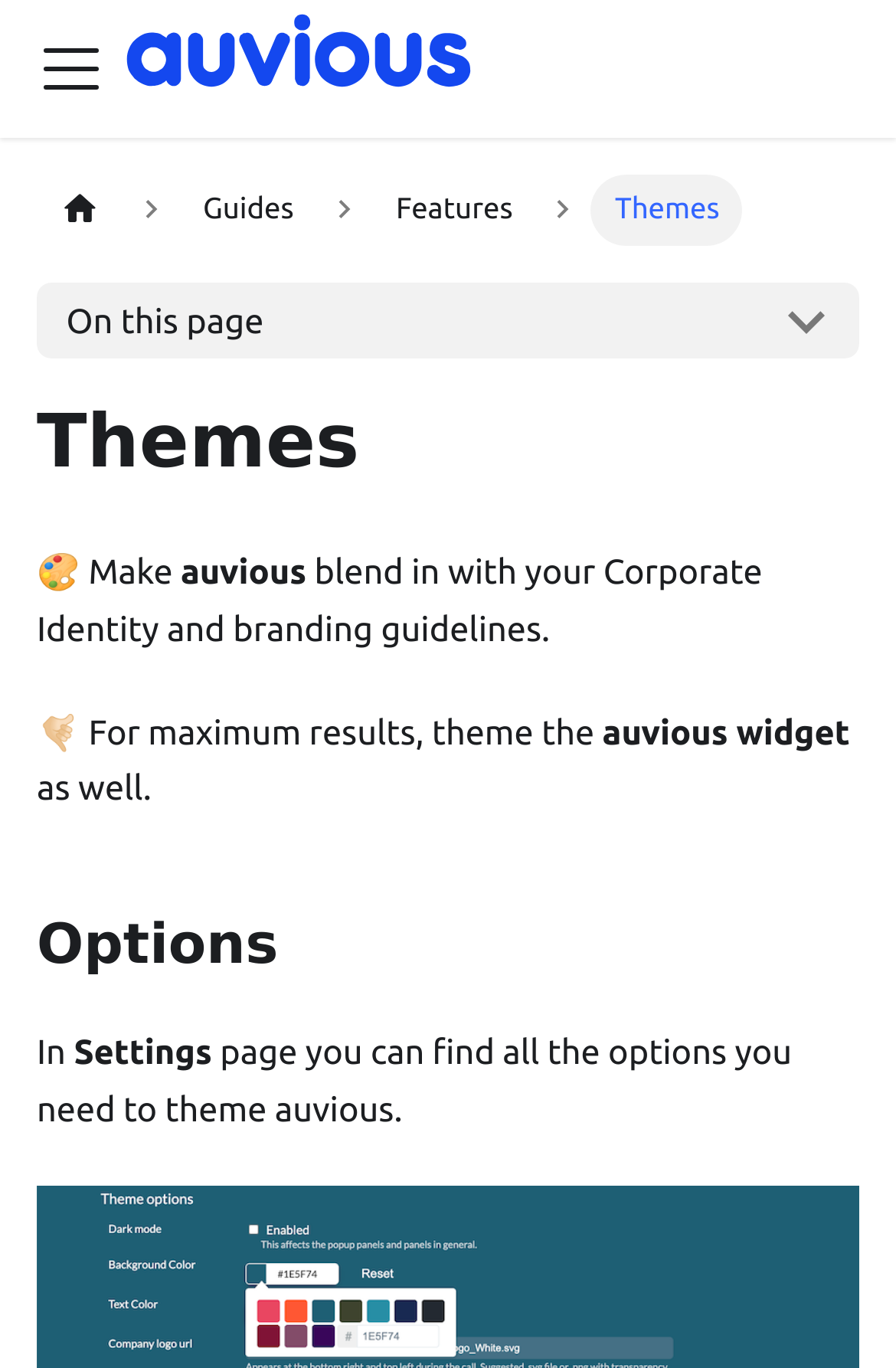Respond to the question below with a single word or phrase:
What is the name of the section that contains options for theming Auvious?

Options